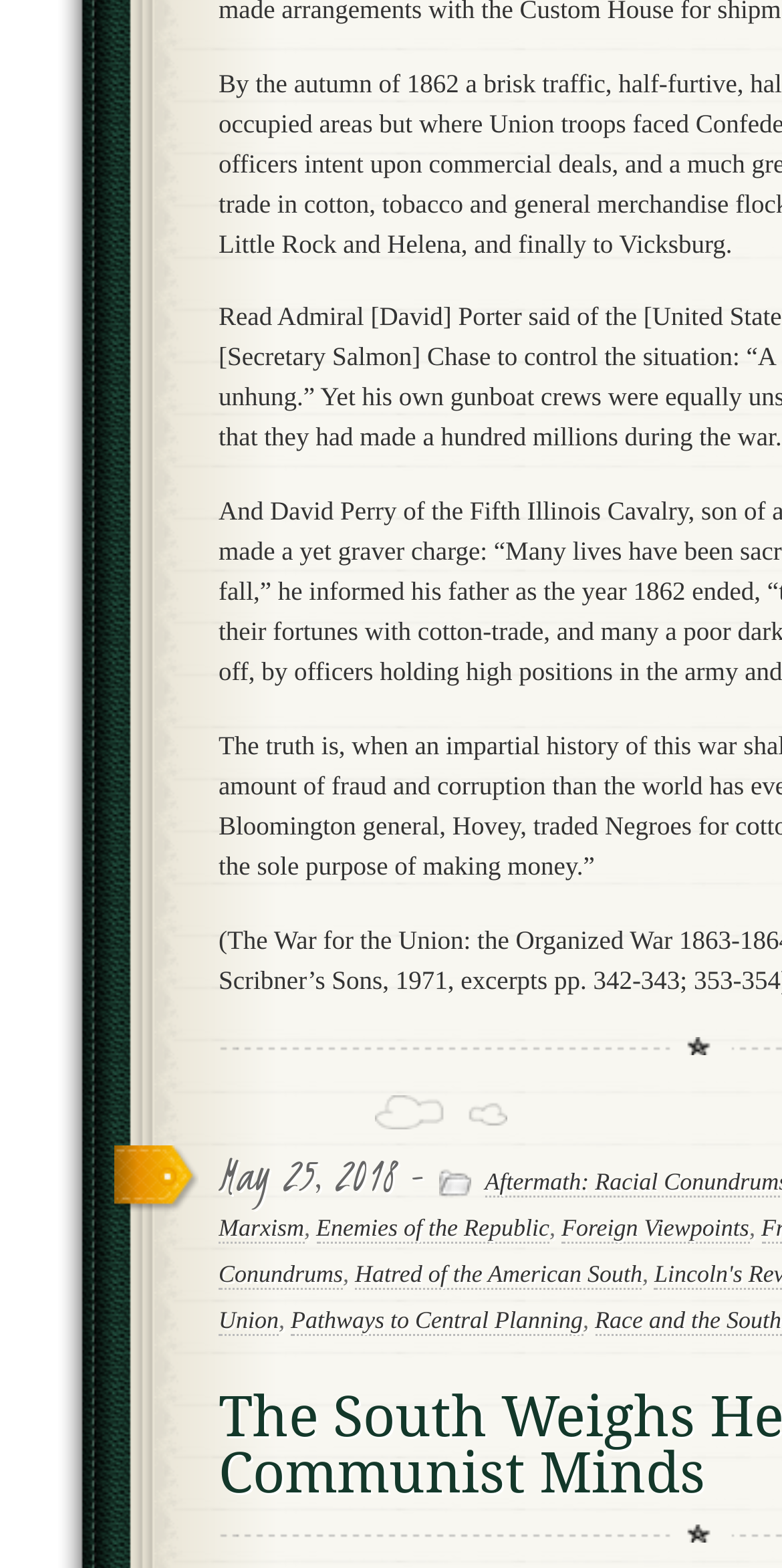What is the rightmost link on the webpage?
Please provide a comprehensive answer based on the details in the screenshot.

I compared the x2 coordinates of the bounding boxes of all the link elements and found that the x2 value of 'Race and the South' is the largest, indicating that it is the rightmost link on the webpage.